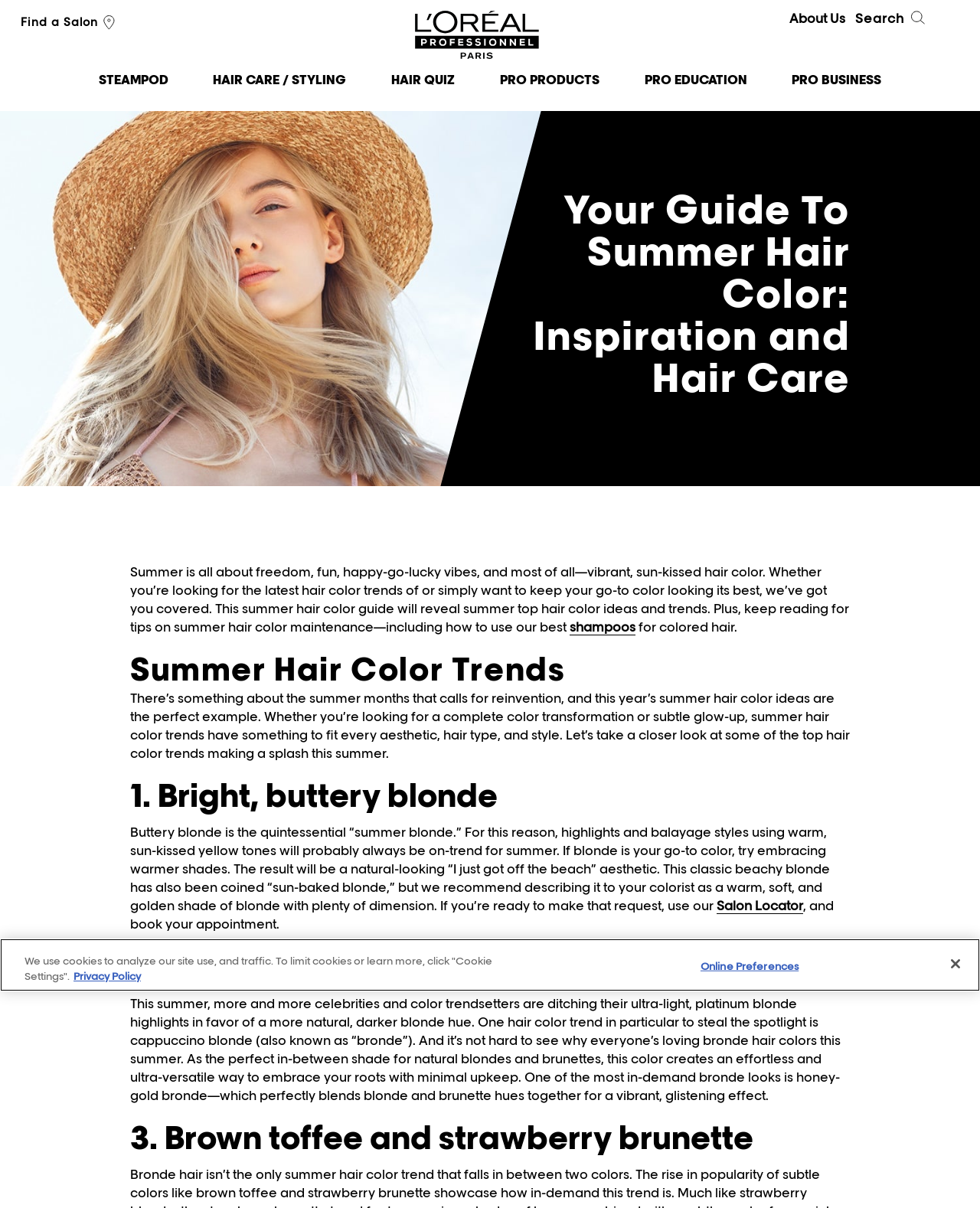Please respond in a single word or phrase: 
What is the purpose of the 'Cookie Settings' button?

Manage cookies